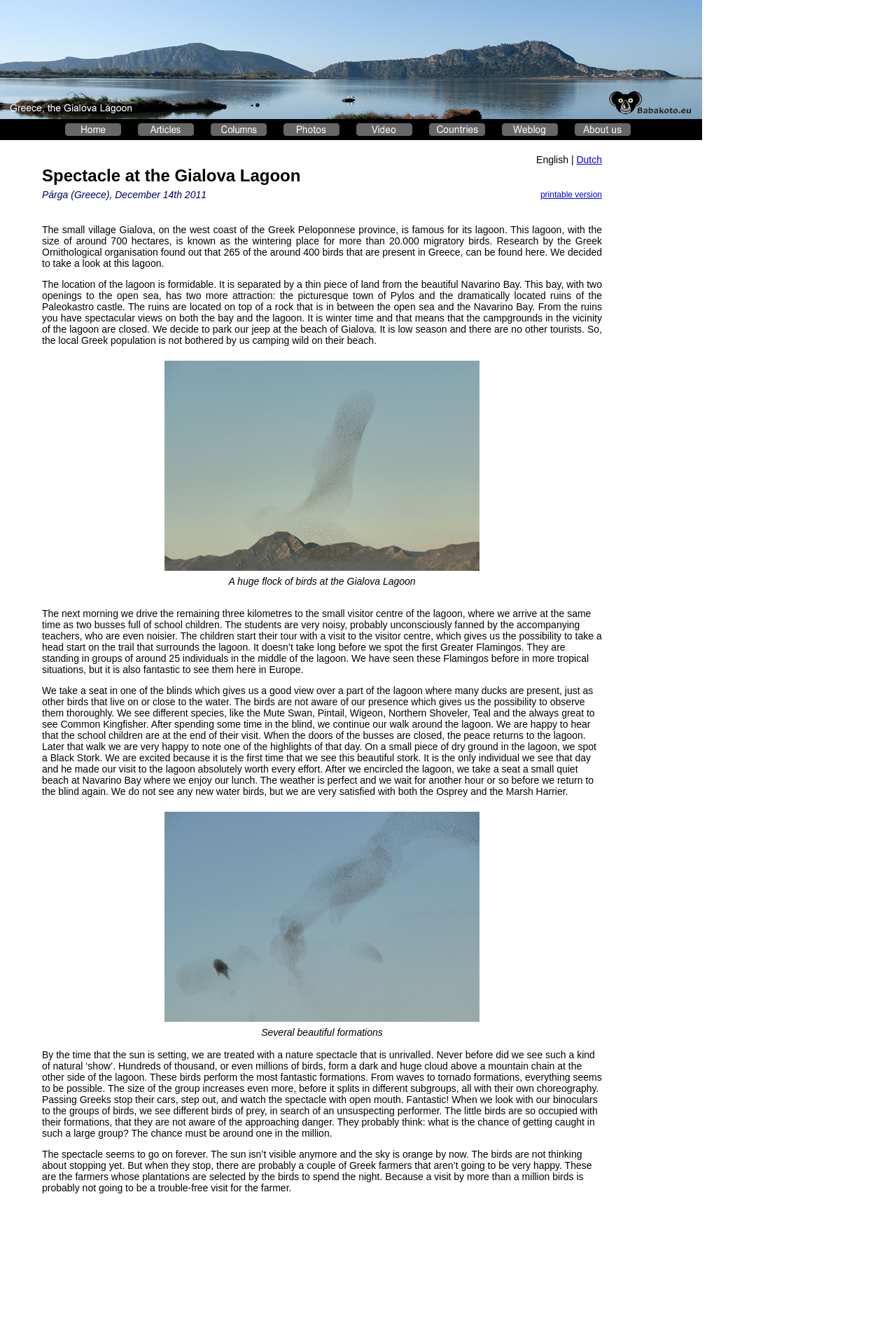Please give the bounding box coordinates of the area that should be clicked to fulfill the following instruction: "Go back to home page". The coordinates should be in the format of four float numbers from 0 to 1, i.e., [left, top, right, bottom].

[0.063, 0.099, 0.145, 0.107]